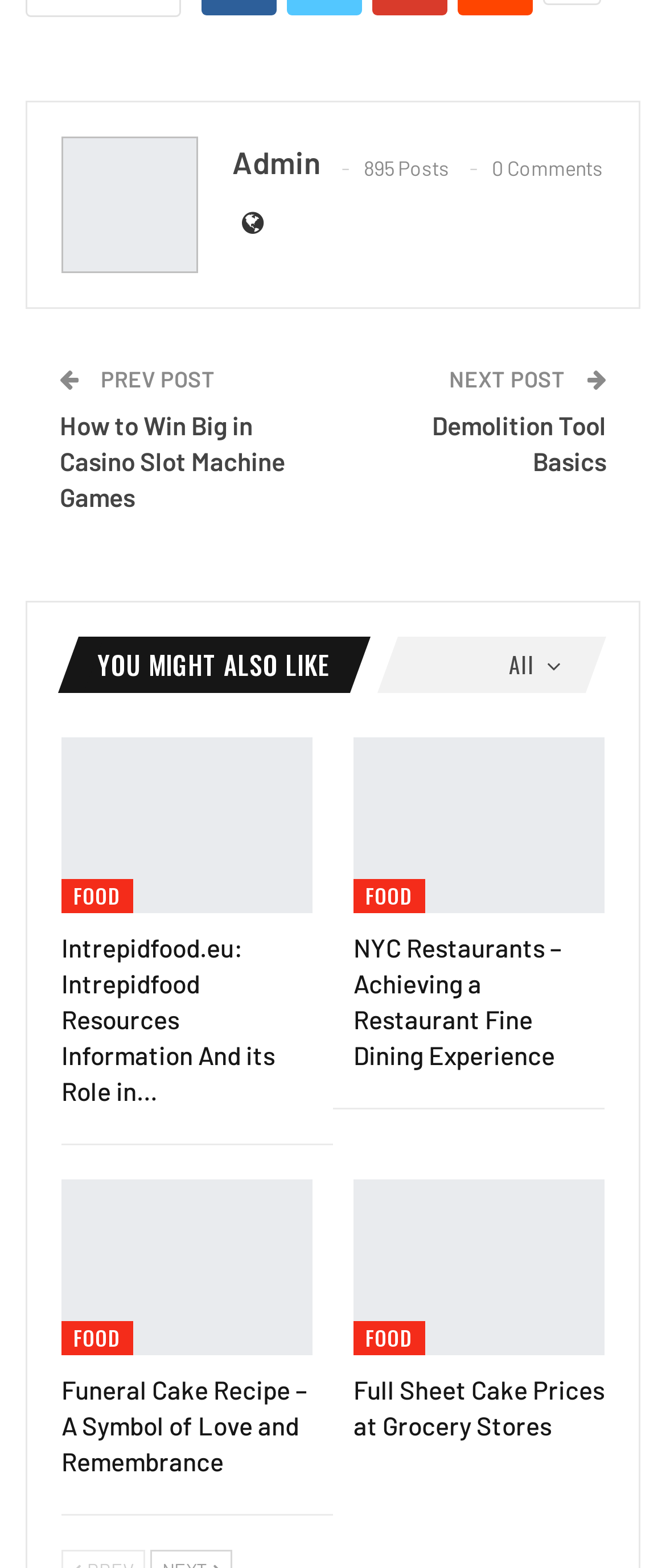Pinpoint the bounding box coordinates of the clickable area needed to execute the instruction: "View previous post". The coordinates should be specified as four float numbers between 0 and 1, i.e., [left, top, right, bottom].

[0.144, 0.233, 0.323, 0.251]